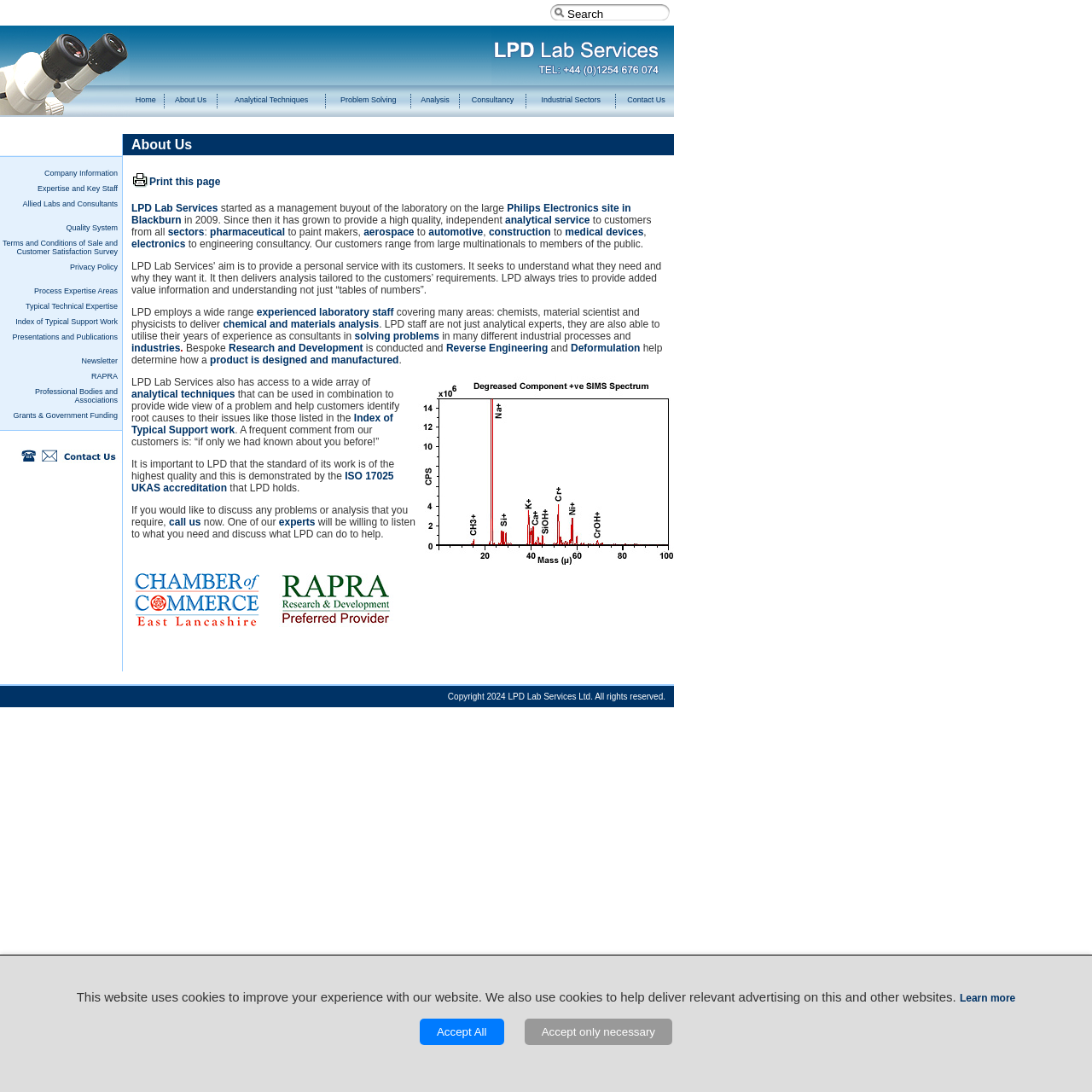Please locate the clickable area by providing the bounding box coordinates to follow this instruction: "Search for something".

[0.52, 0.004, 0.605, 0.019]